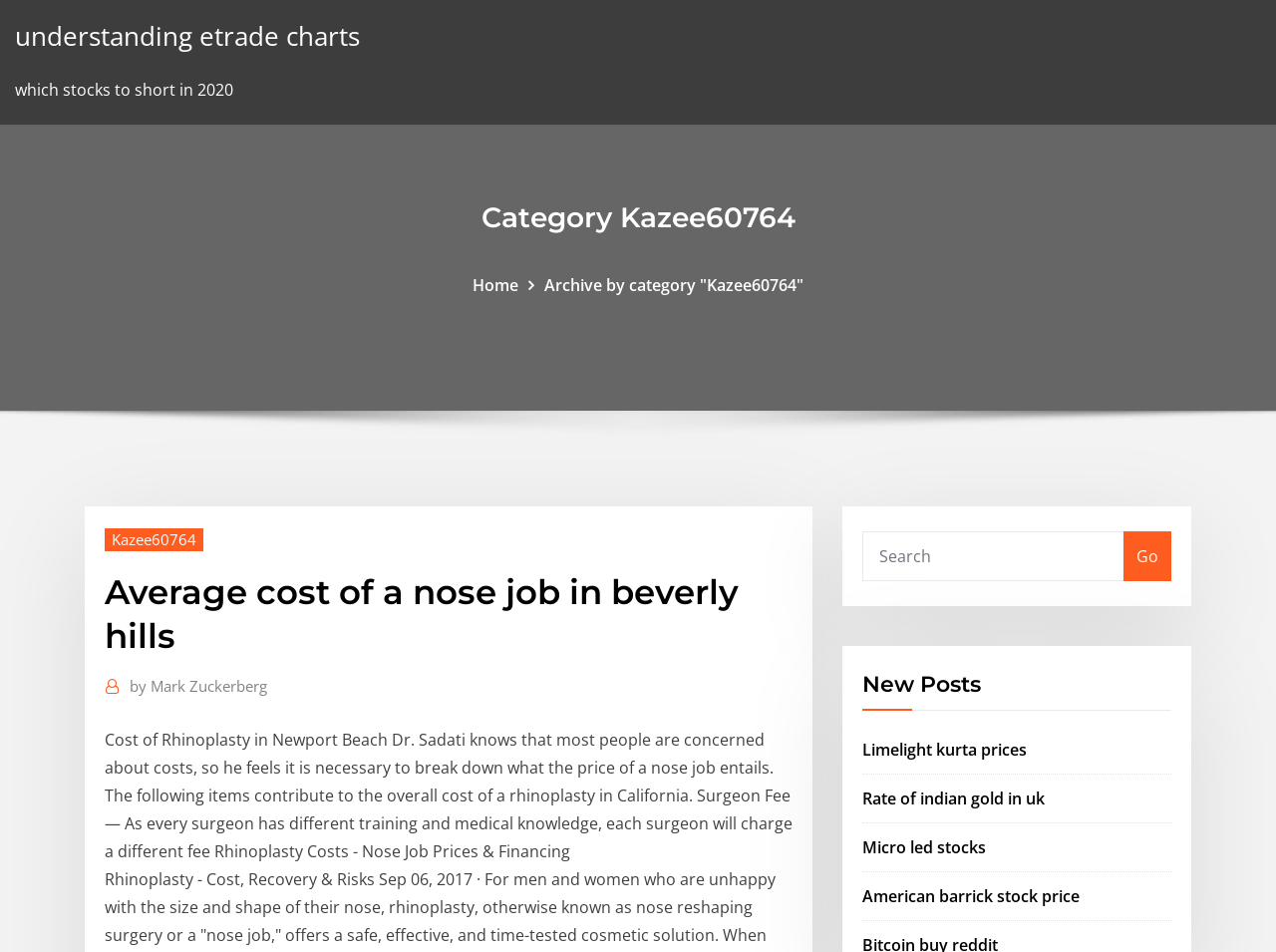Please locate the bounding box coordinates of the element that needs to be clicked to achieve the following instruction: "click on Limelight kurta prices". The coordinates should be four float numbers between 0 and 1, i.e., [left, top, right, bottom].

[0.676, 0.775, 0.805, 0.798]